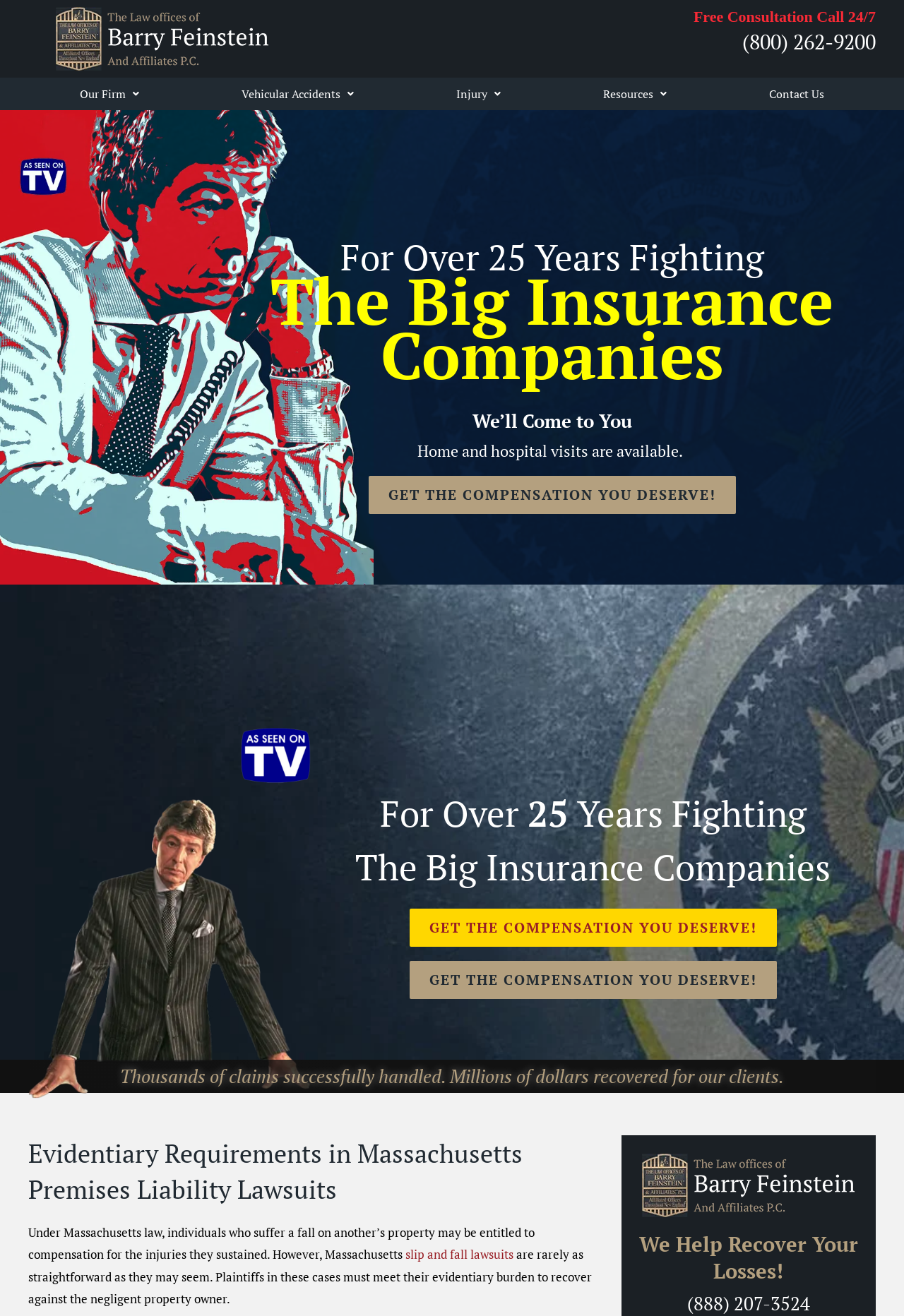What is the topic of the article on the webpage?
Provide a one-word or short-phrase answer based on the image.

Evidentiary Requirements in Massachusetts Premises Liability Lawsuits